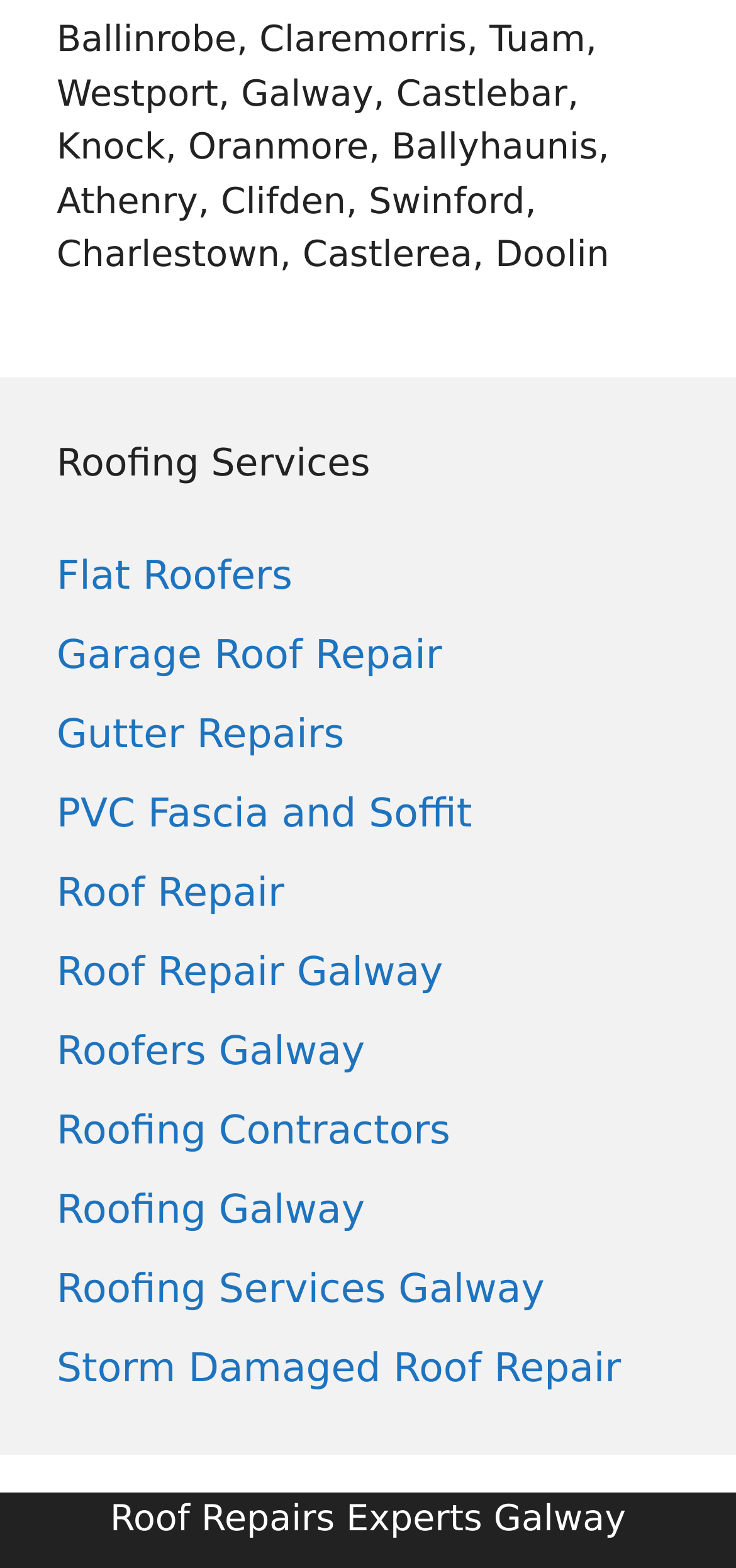Identify the bounding box of the UI component described as: "PVC Fascia and Soffit".

[0.077, 0.504, 0.641, 0.533]